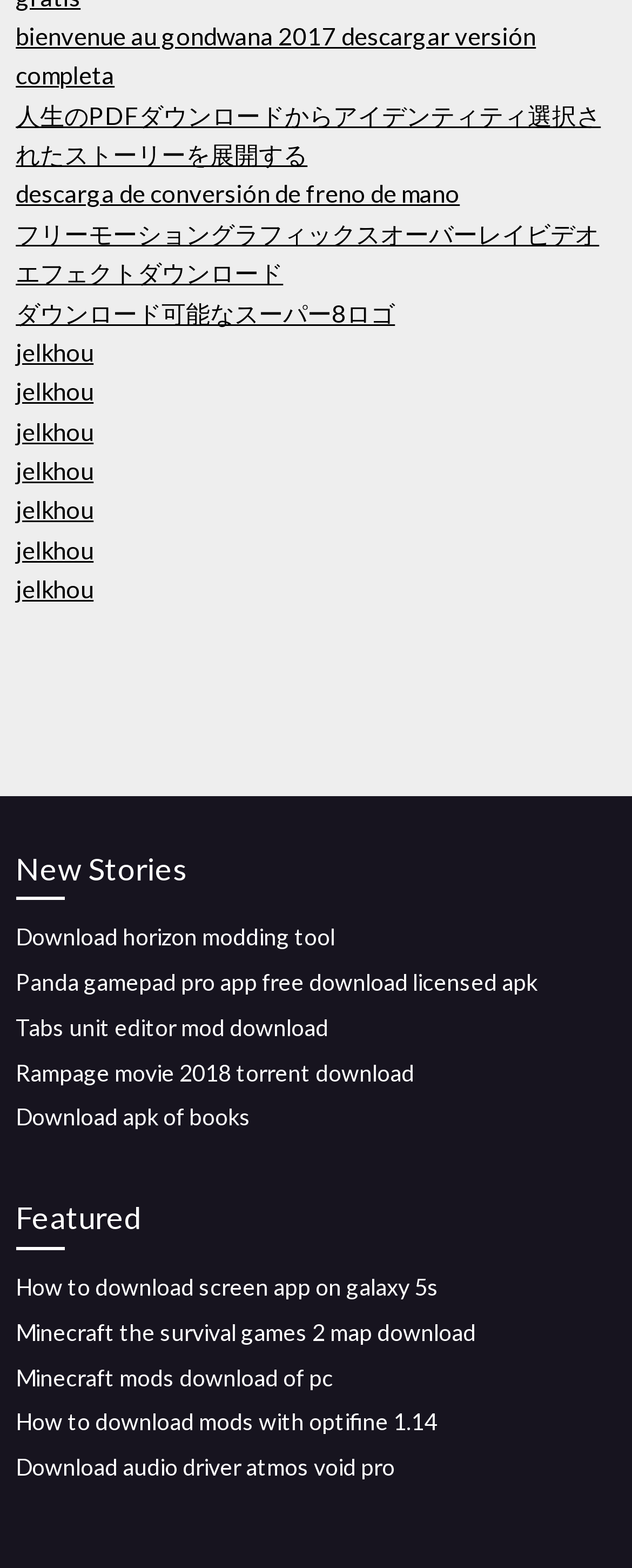What is the text of the second heading on the webpage?
Examine the image and give a concise answer in one word or a short phrase.

Featured